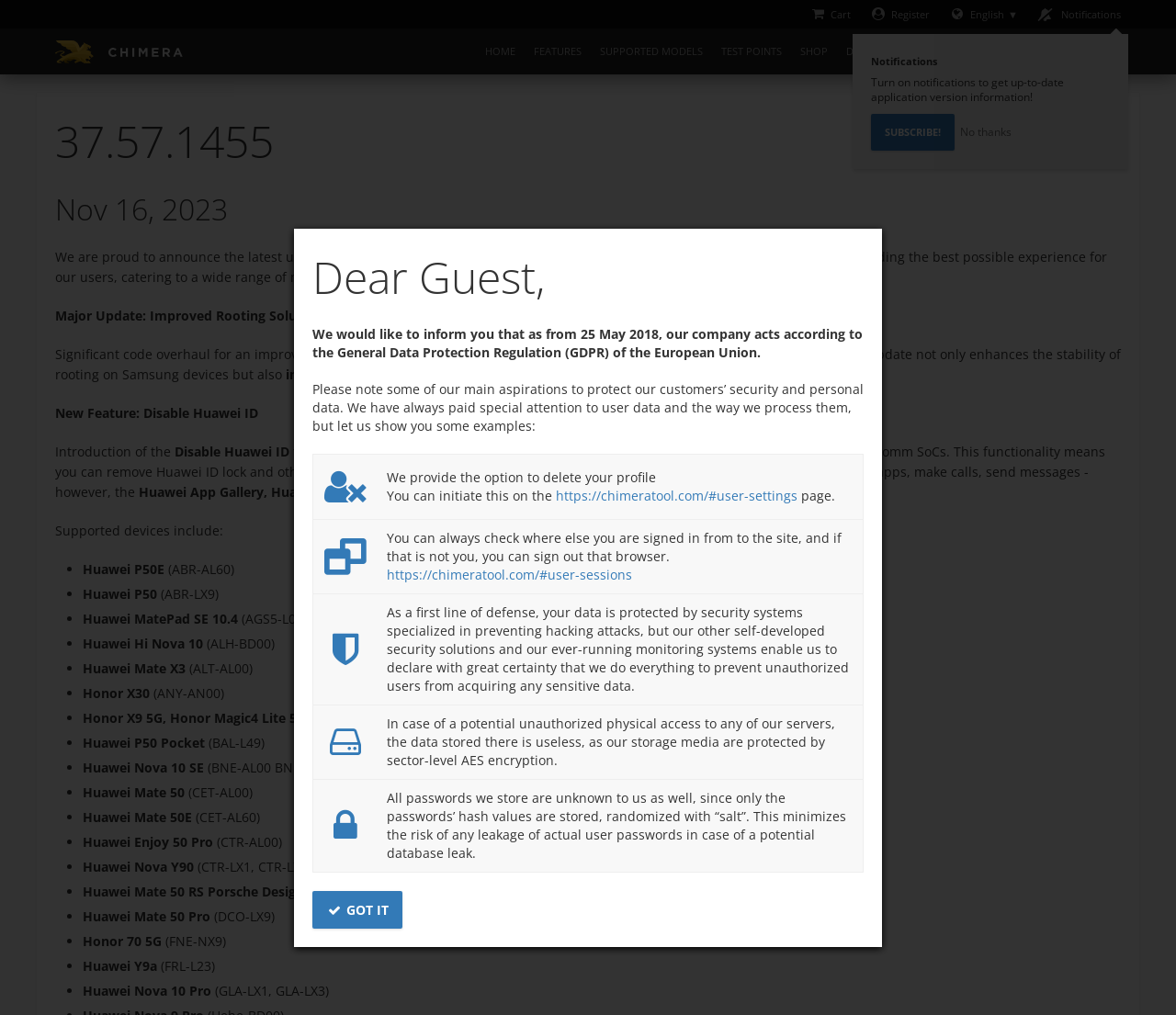Provide the bounding box coordinates in the format (top-left x, top-left y, bottom-right x, bottom-right y). All values are floating point numbers between 0 and 1. Determine the bounding box coordinate of the UI element described as: Available Firmware Files

[0.502, 0.146, 0.659, 0.191]